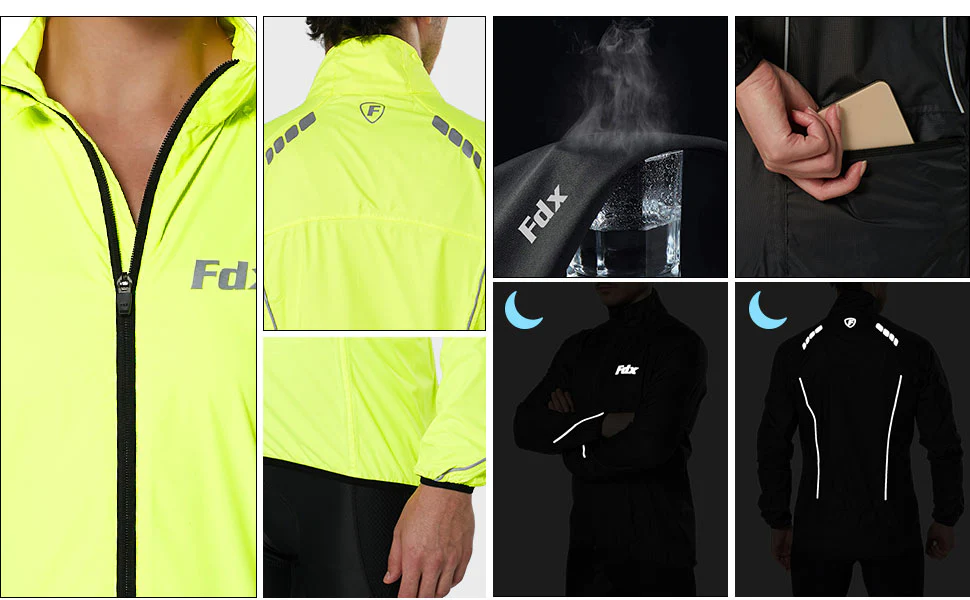Create a detailed narrative for the image.

The image showcases a vibrant collection of athletic outerwear, prominently featuring a bright yellow jacket with the logo "FdX" displayed on the front. The design emphasizes visibility, making it ideal for outdoor activities in low-light conditions. Surrounding this main piece are various additional views of jackets, illustrating their unique features: one showcases ventilation options with a close-up of the back, while another emphasizes reflective elements. Additional highlights include a sleek black jacket designed for nighttime visibility, complete with reflective strips and practical pocket placements. This montage of jackets offers a blend of style, functionality, and safety for active individuals.